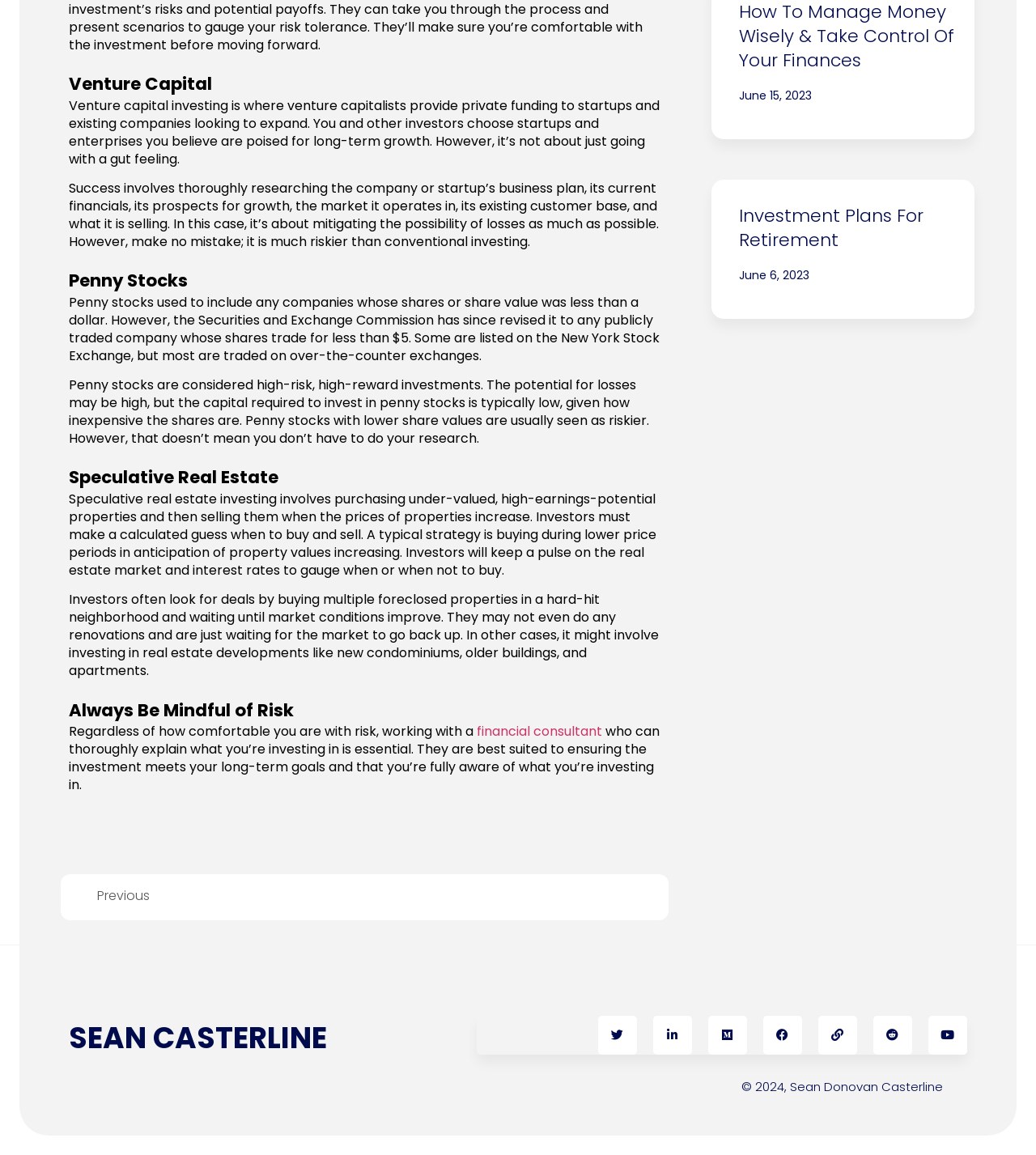Determine the bounding box coordinates of the clickable region to carry out the instruction: "Click on 'Investment Plans For Retirement'".

[0.713, 0.176, 0.891, 0.219]